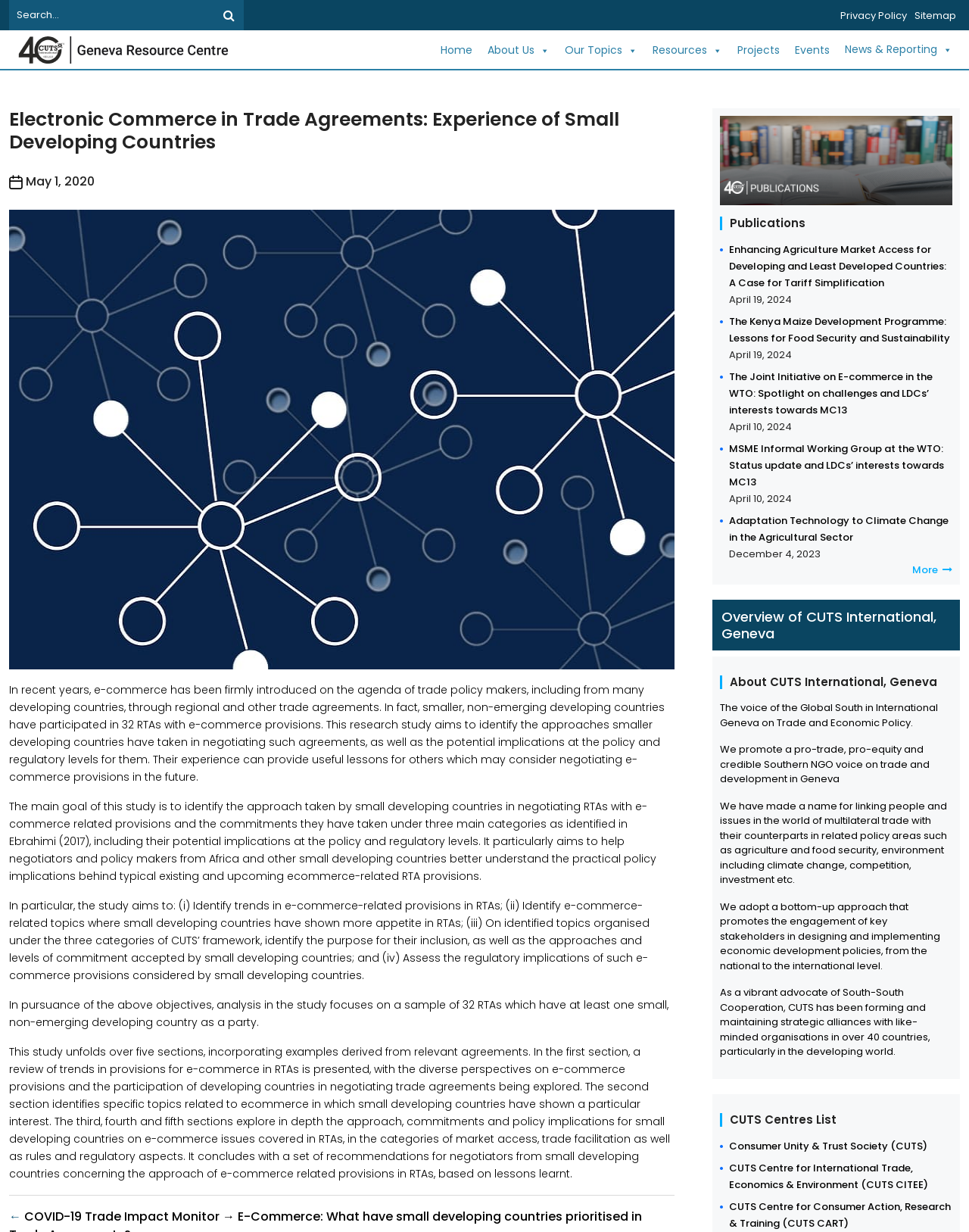How many publications are listed on this webpage?
Utilize the image to construct a detailed and well-explained answer.

There are 7 publications listed on this webpage, which can be counted from the links under the 'Publications' heading, including 'Enhancing Agriculture Market Access for Developing and Least Developed Countries: A Case for Tariff Simplification', 'The Kenya Maize Development Programme: Lessons for Food Security and Sustainability', and so on.